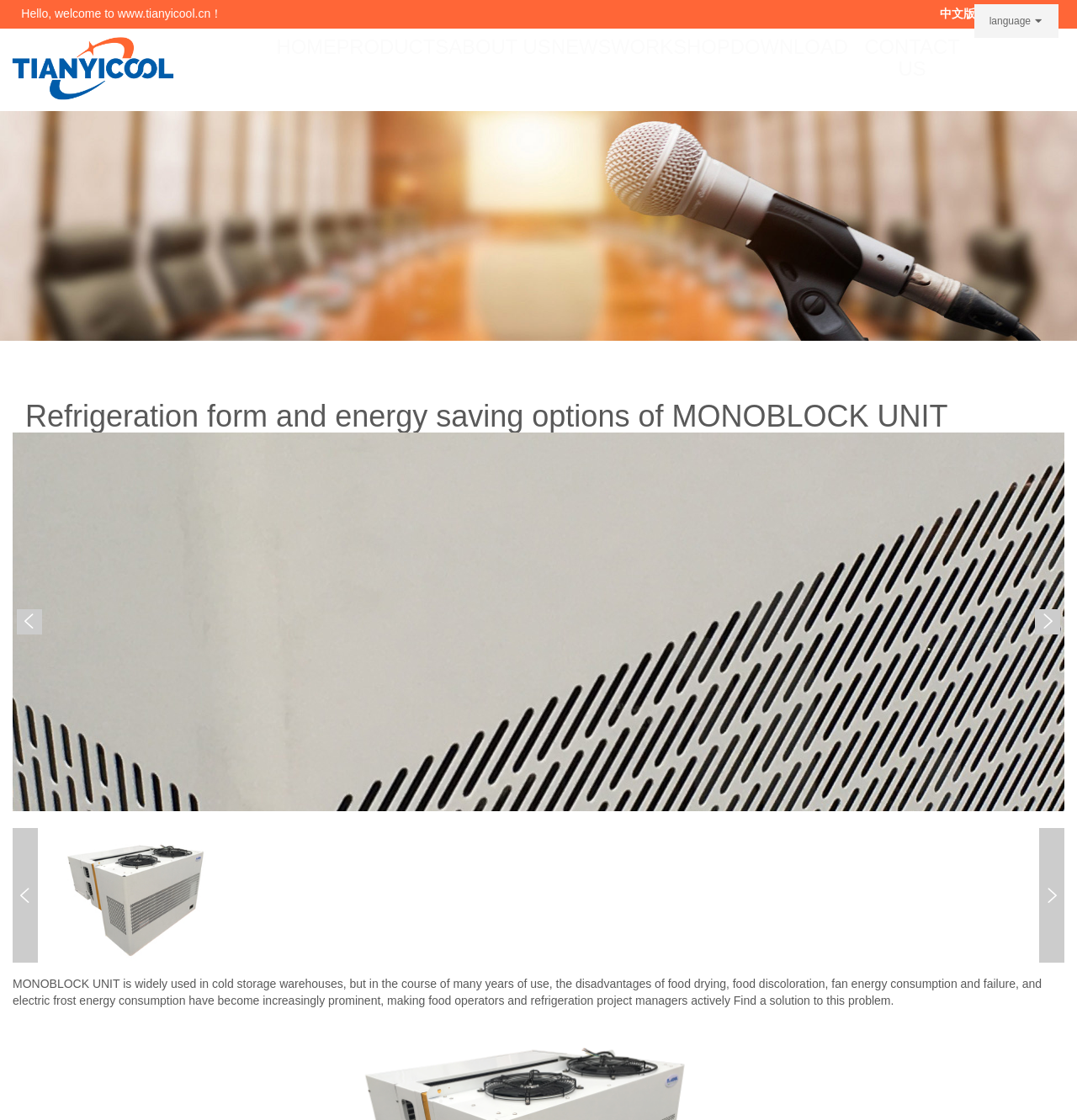Determine the bounding box coordinates (top-left x, top-left y, bottom-right x, bottom-right y) of the UI element described in the following text: DOWNLOAD

[0.744, 0.032, 0.842, 0.093]